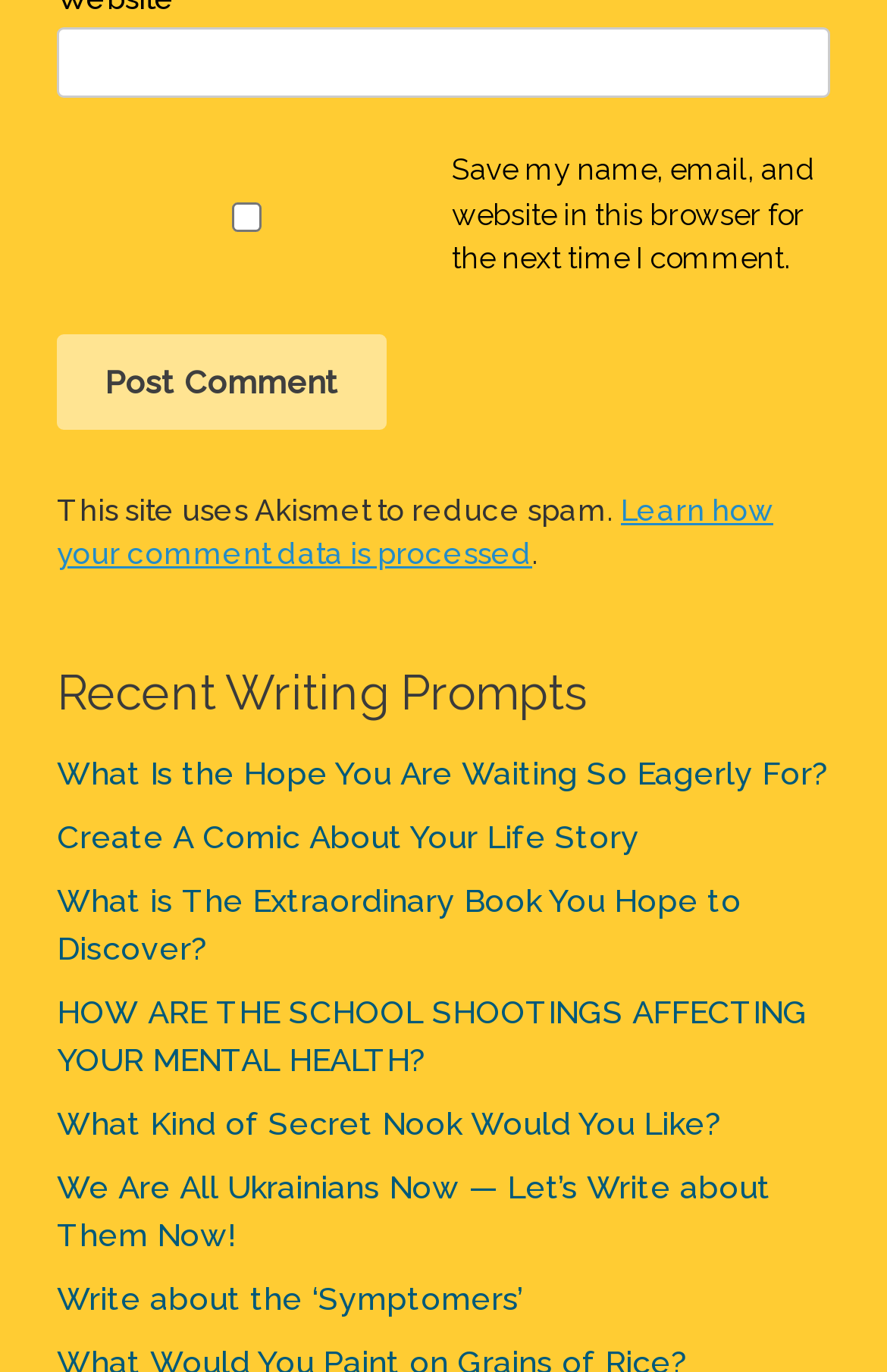Please give the bounding box coordinates of the area that should be clicked to fulfill the following instruction: "Check save comment option". The coordinates should be in the format of four float numbers from 0 to 1, i.e., [left, top, right, bottom].

[0.064, 0.147, 0.491, 0.169]